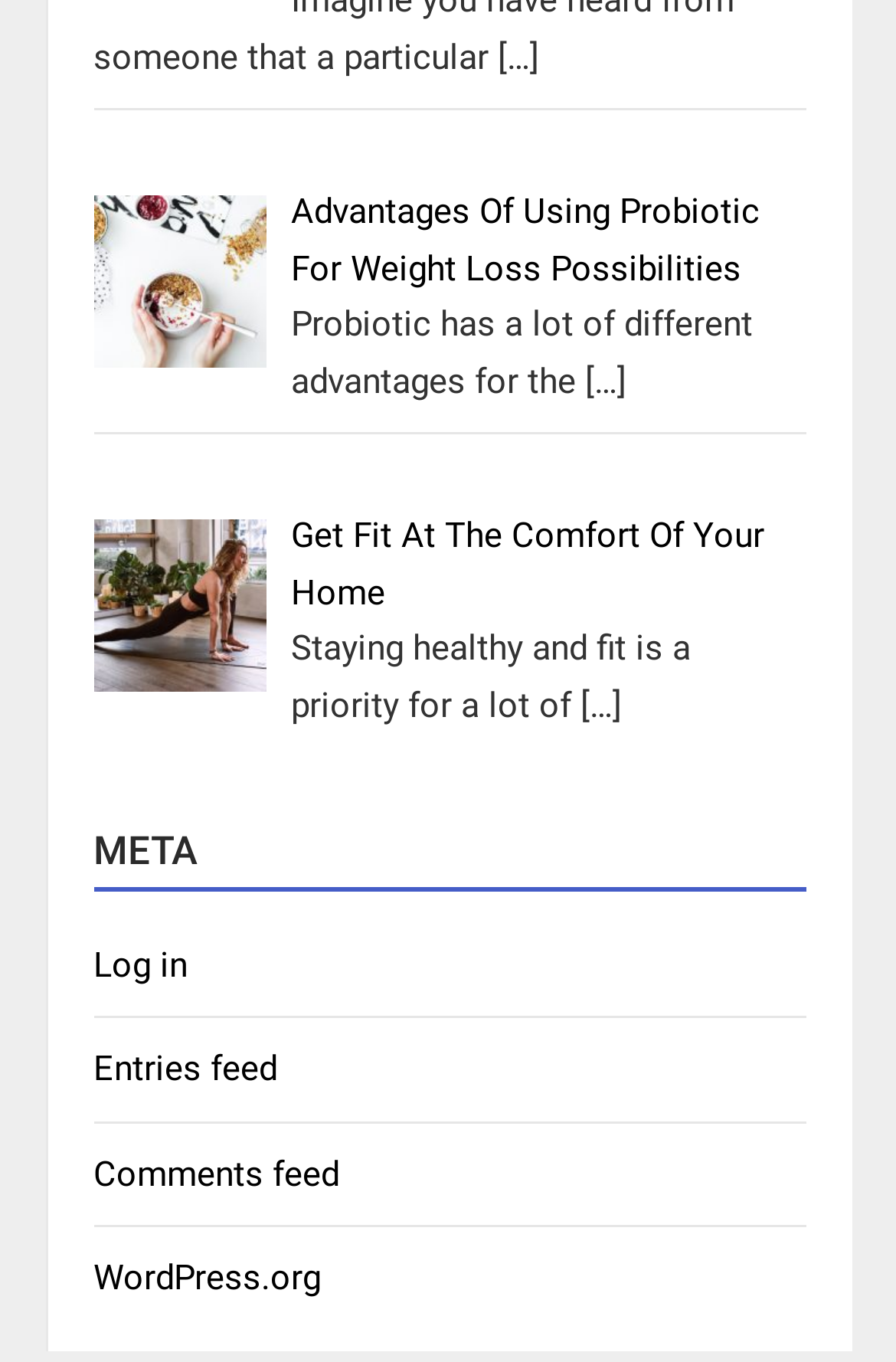Using the provided element description "WordPress.org", determine the bounding box coordinates of the UI element.

[0.104, 0.923, 0.358, 0.953]